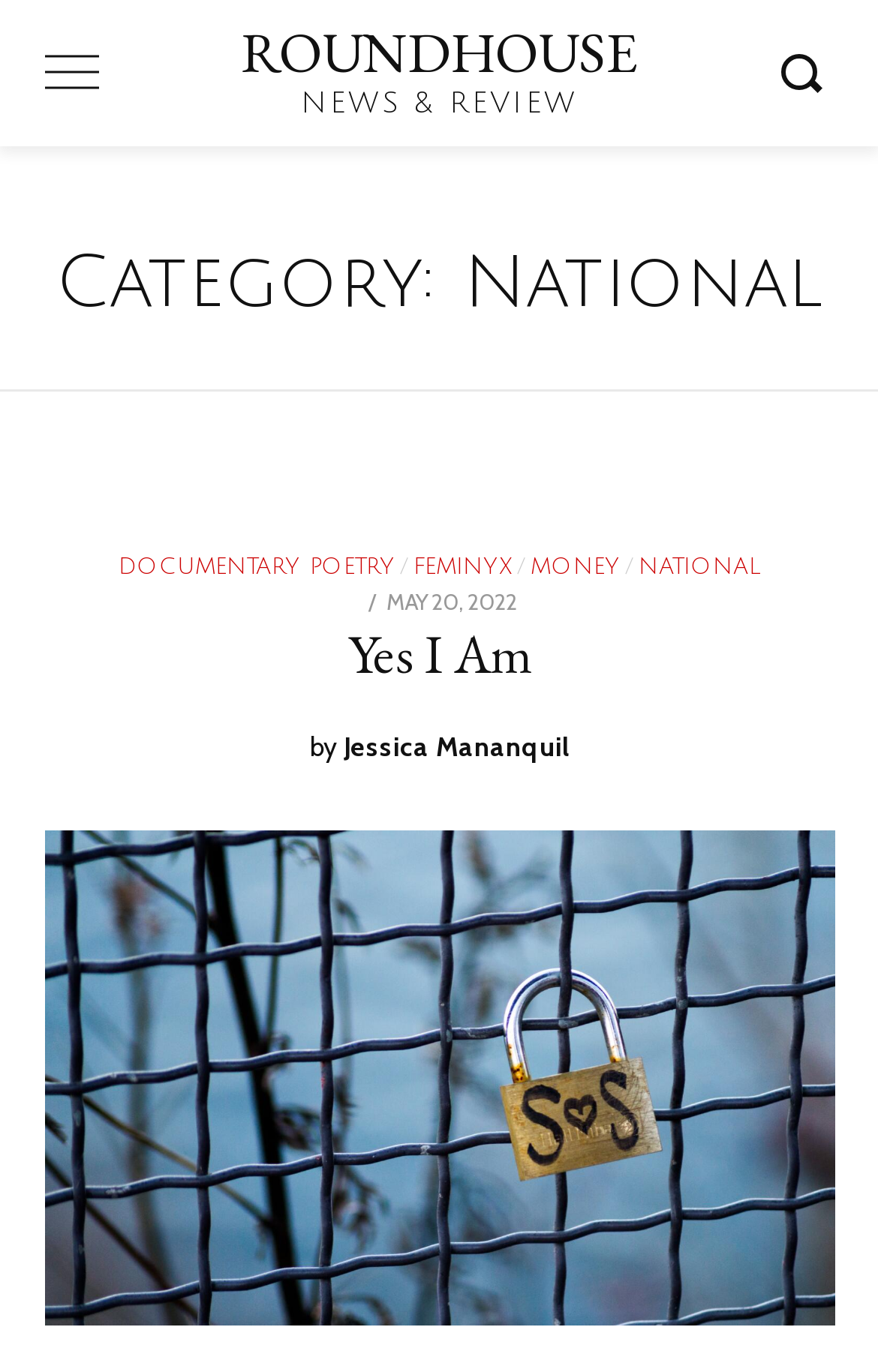Using the provided description Feminyx, find the bounding box coordinates for the UI element. Provide the coordinates in (top-left x, top-left y, bottom-right x, bottom-right y) format, ensuring all values are between 0 and 1.

[0.471, 0.4, 0.583, 0.426]